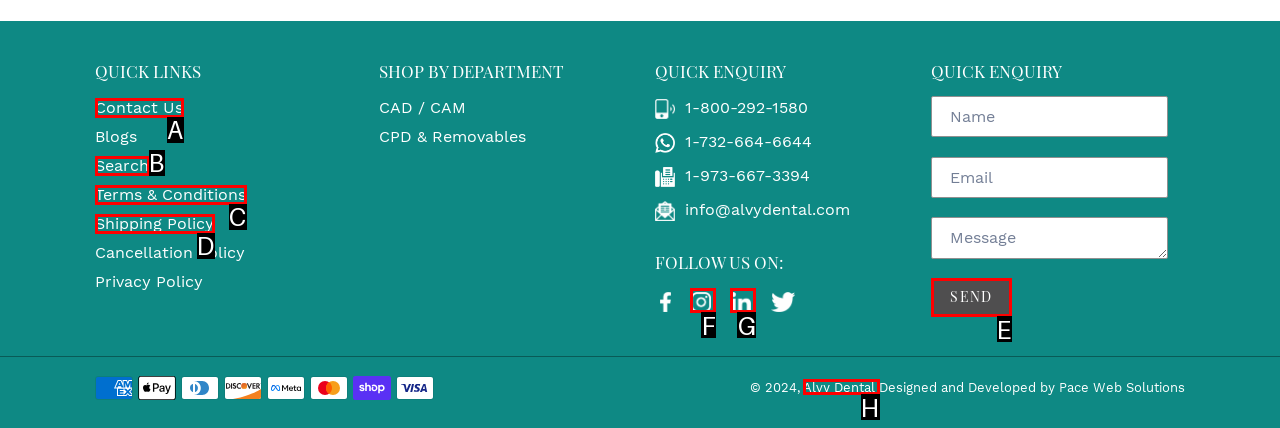Decide which letter you need to select to fulfill the task: Send a quick enquiry
Answer with the letter that matches the correct option directly.

E